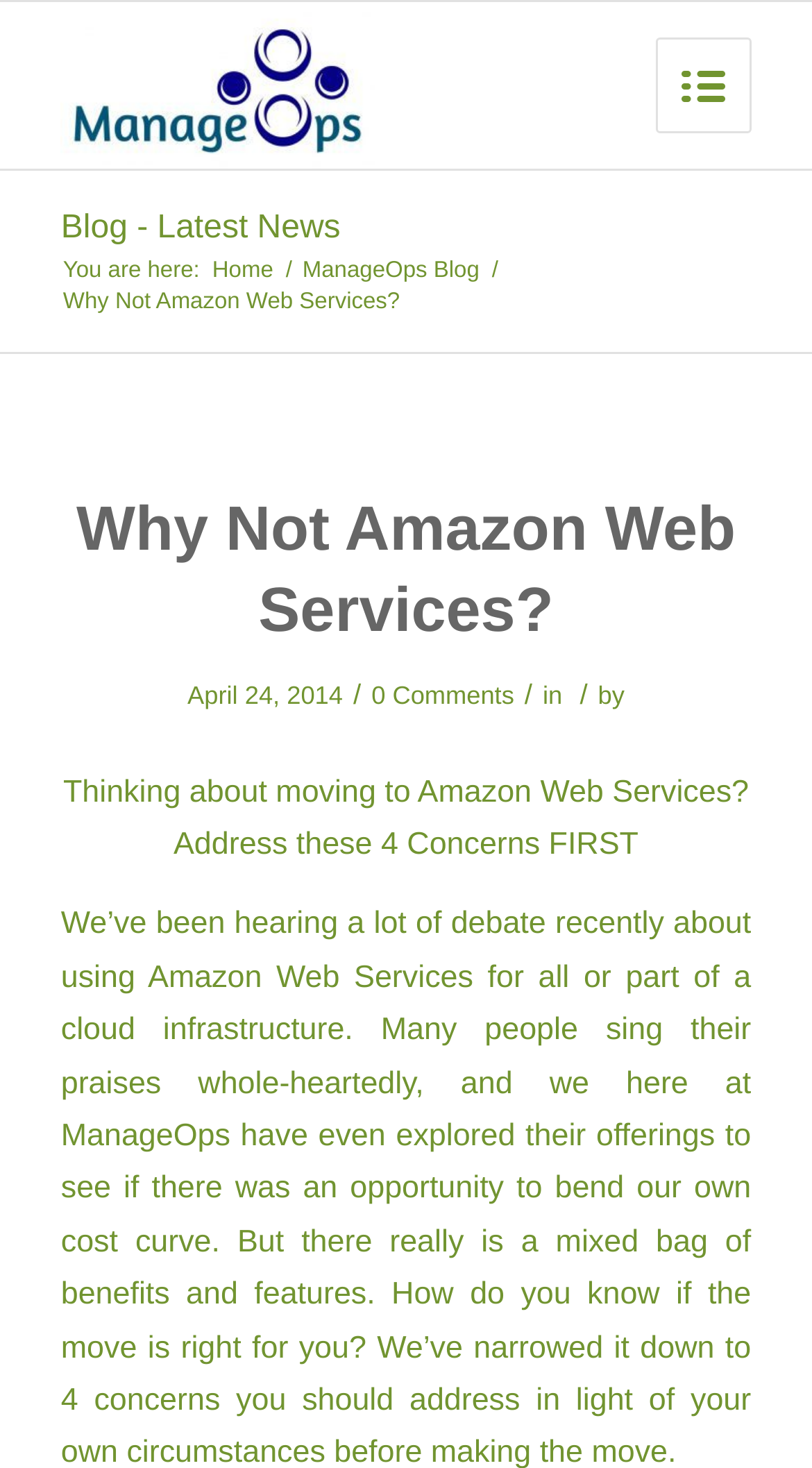Extract the primary headline from the webpage and present its text.

Why Not Amazon Web Services?